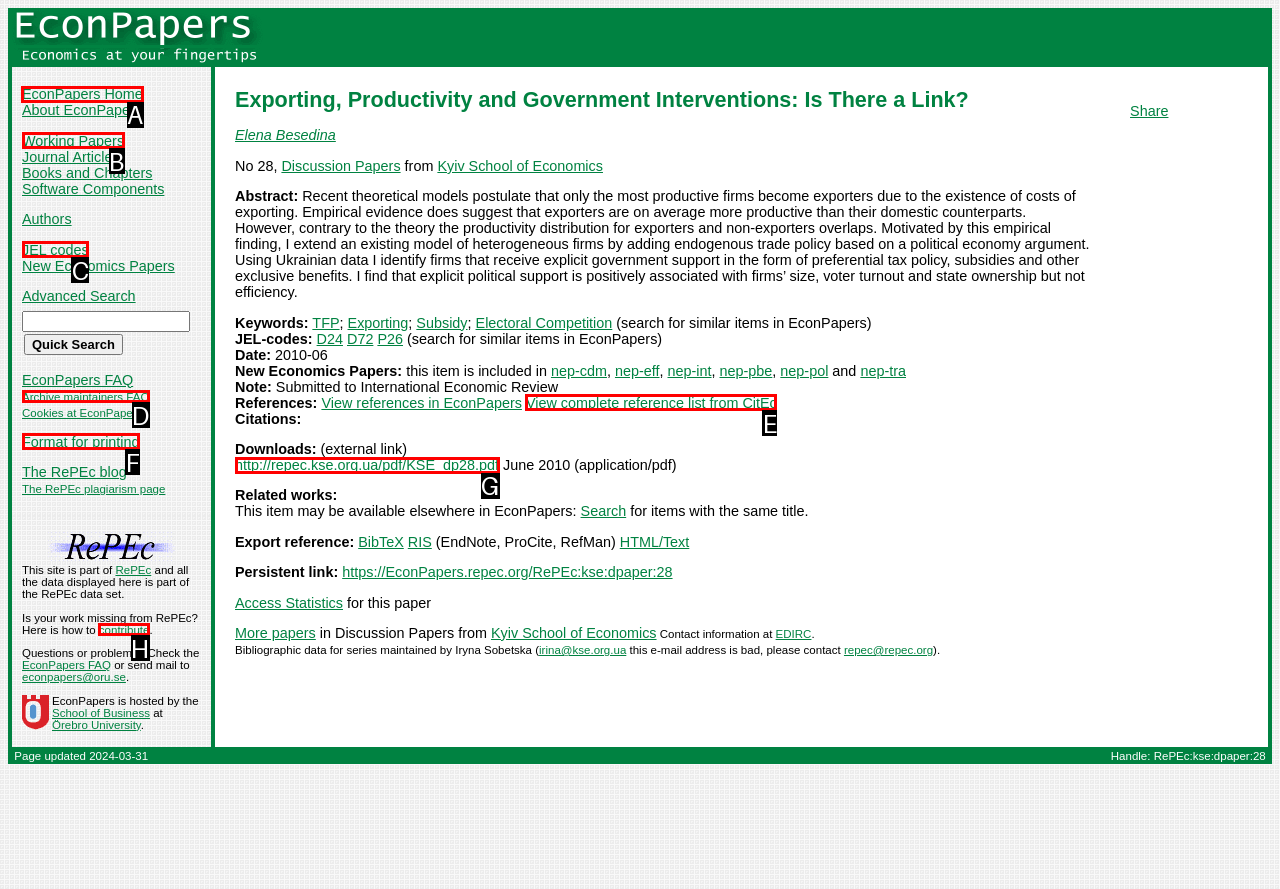To complete the task: Visit the EconPapers Home page, which option should I click? Answer with the appropriate letter from the provided choices.

A